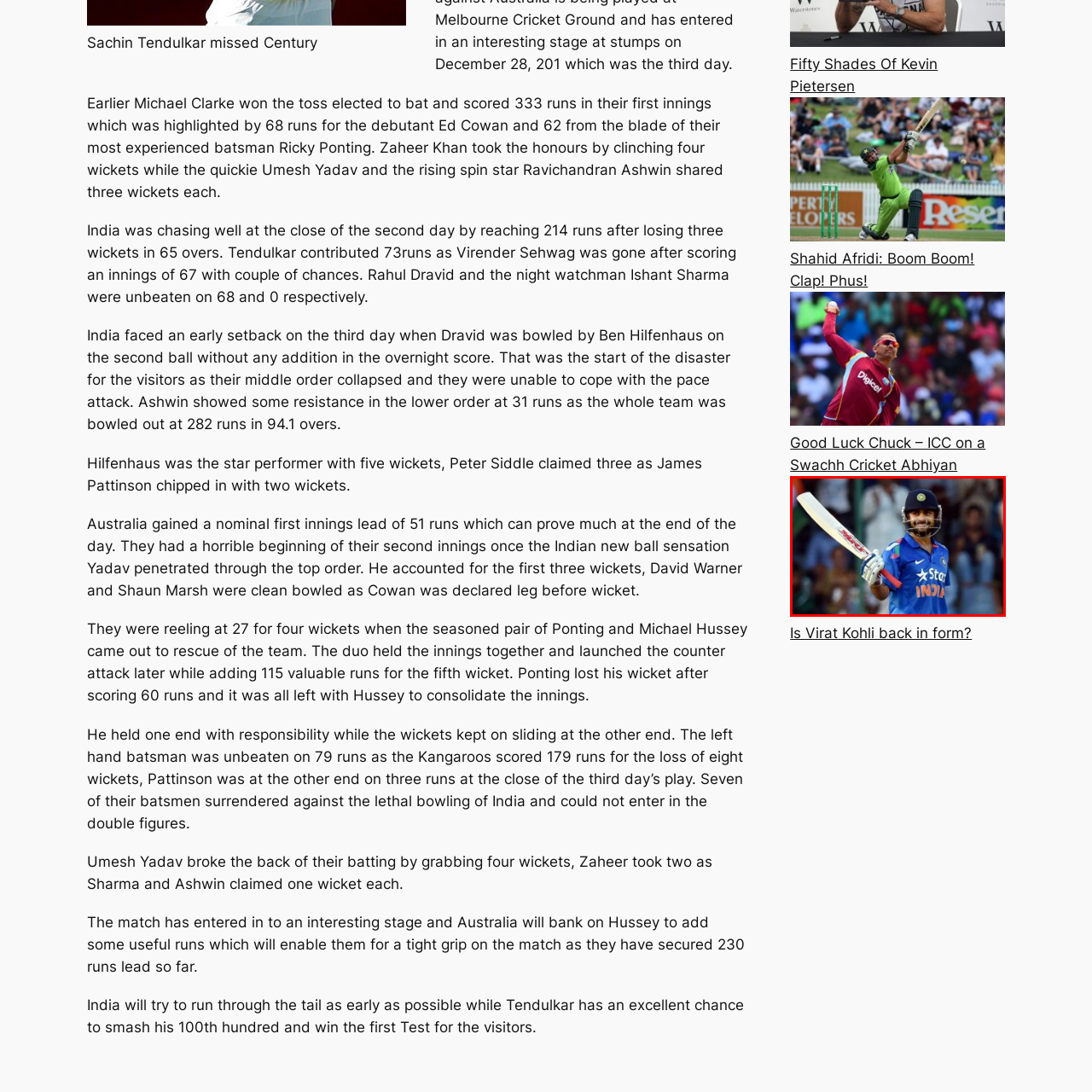What is the color of the team uniform Virat Kohli is wearing?
Please examine the image within the red bounding box and provide your answer using just one word or phrase.

Blue